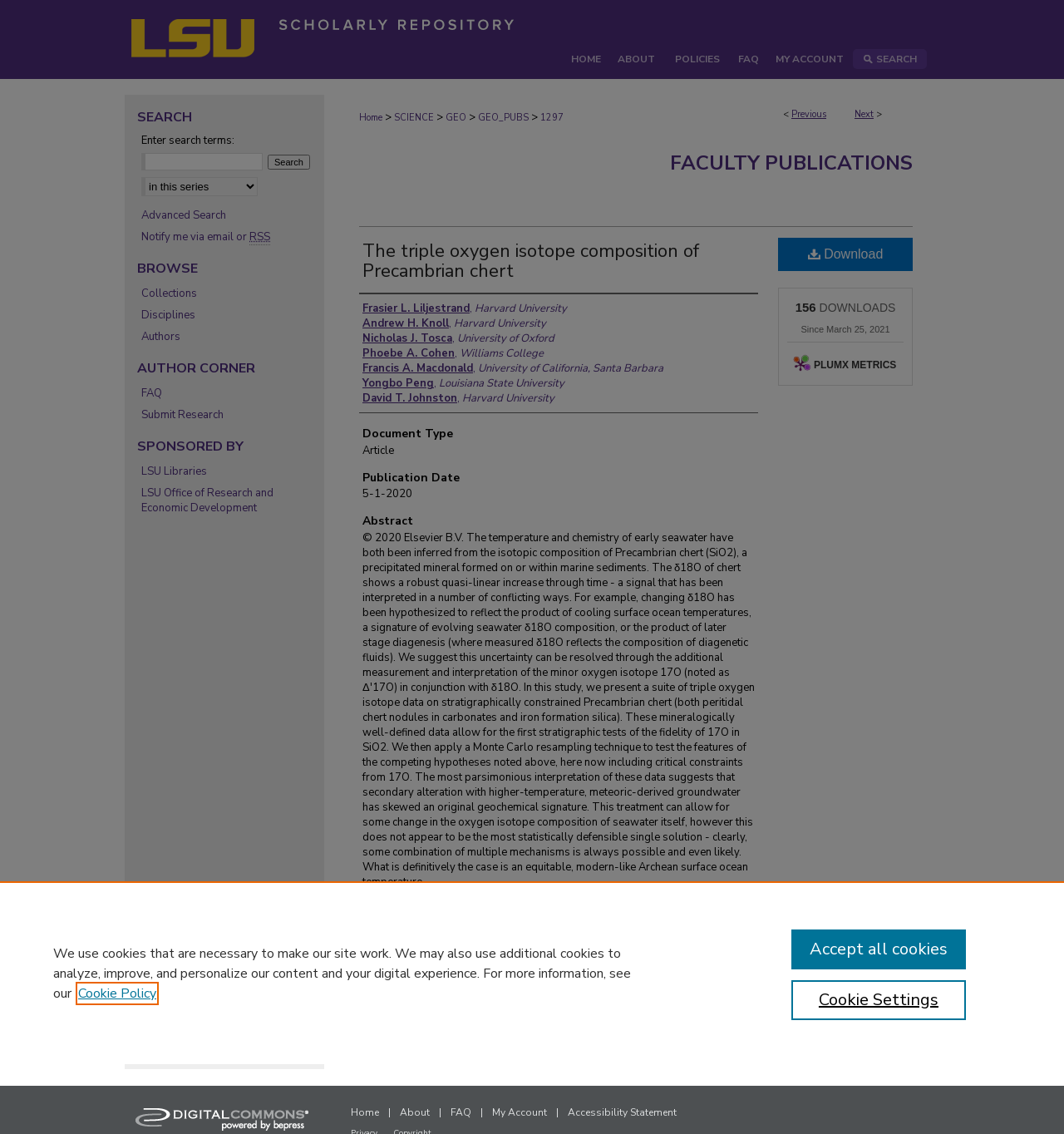Extract the bounding box coordinates for the UI element described by the text: "Andrew H. Knoll, Harvard University". The coordinates should be in the form of [left, top, right, bottom] with values between 0 and 1.

[0.341, 0.279, 0.513, 0.292]